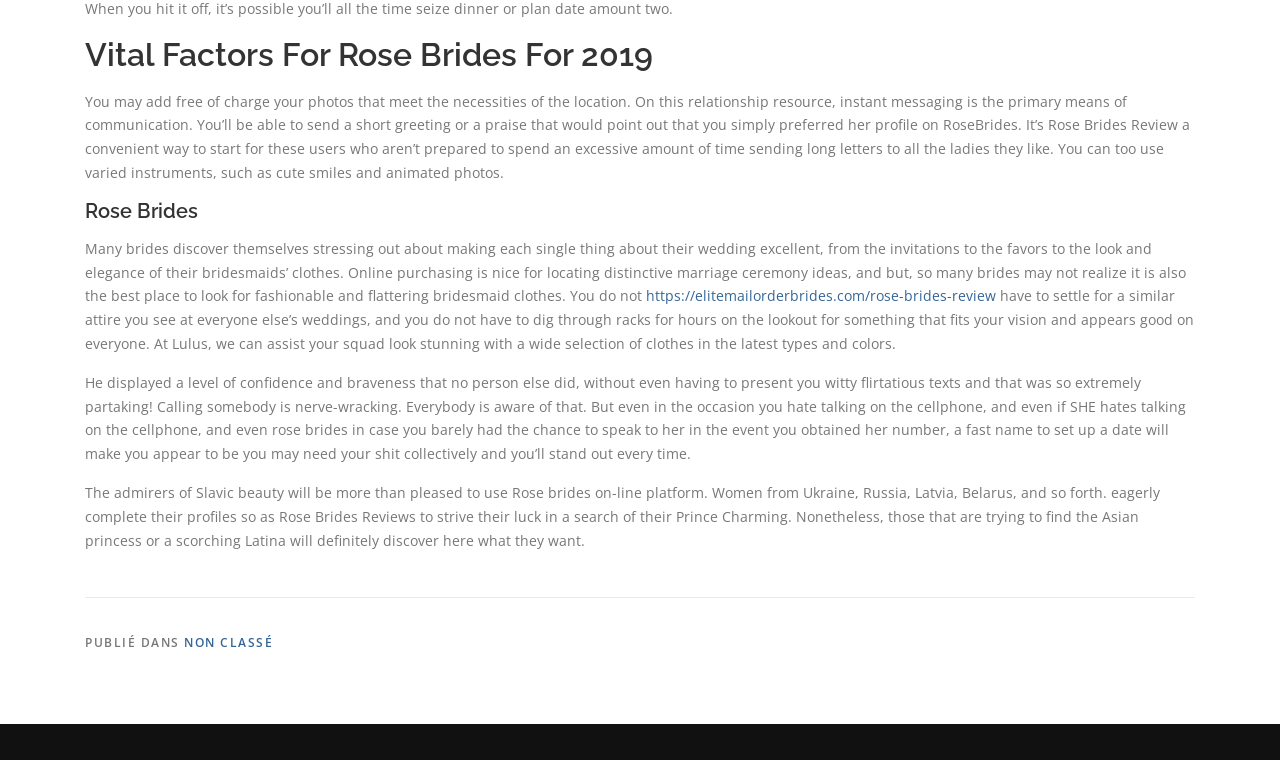What type of women can be found on RoseBrides?
Answer the question using a single word or phrase, according to the image.

Slavic and Asian women